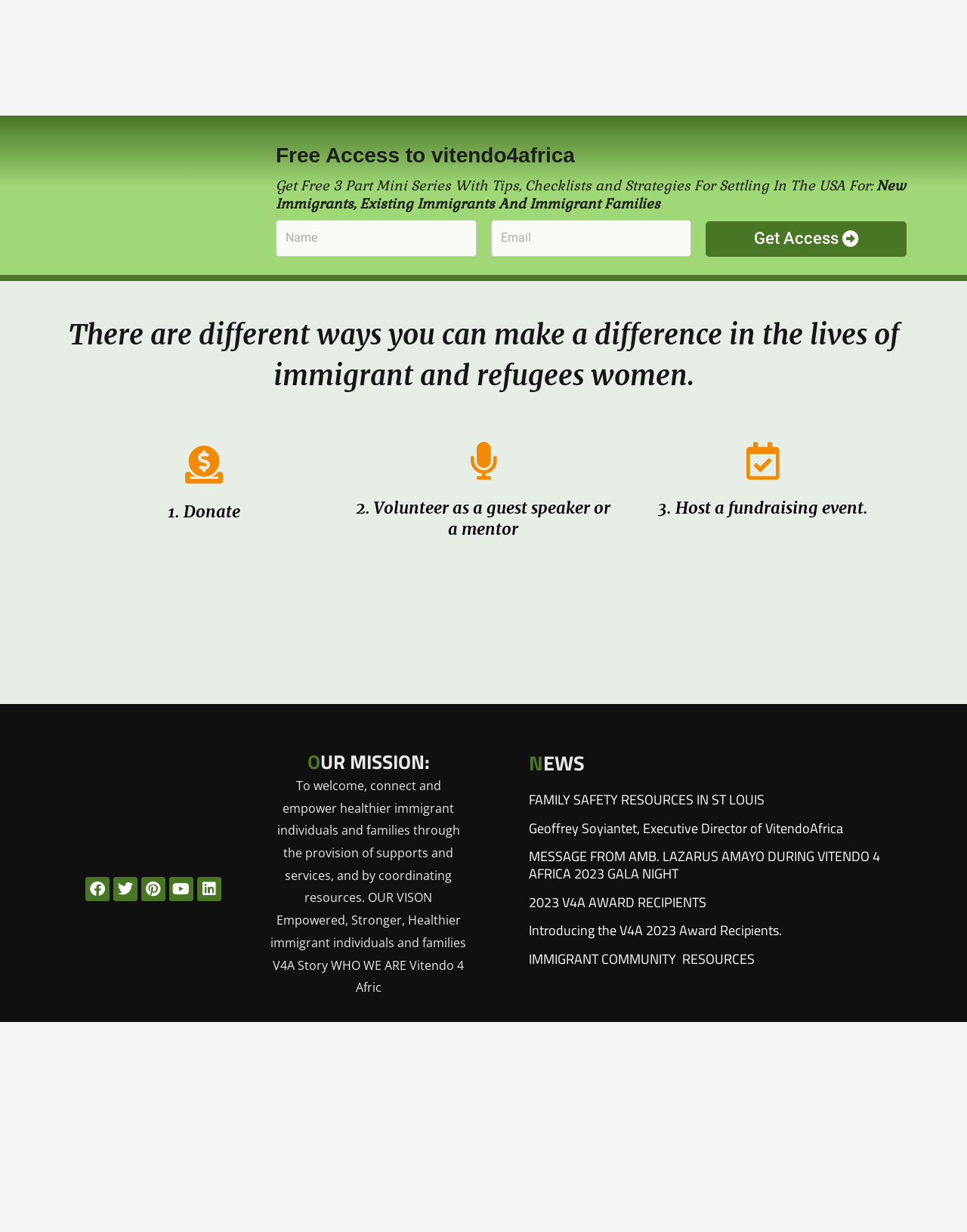How can one make a difference in the lives of immigrant and refugee women?
Using the information from the image, provide a comprehensive answer to the question.

The webpage lists three ways to make a difference in the lives of immigrant and refugee women: donating, volunteering as a guest speaker or mentor, and hosting a fundraising event. These options are presented as ways to support Vitendo 4 Africa's mission.